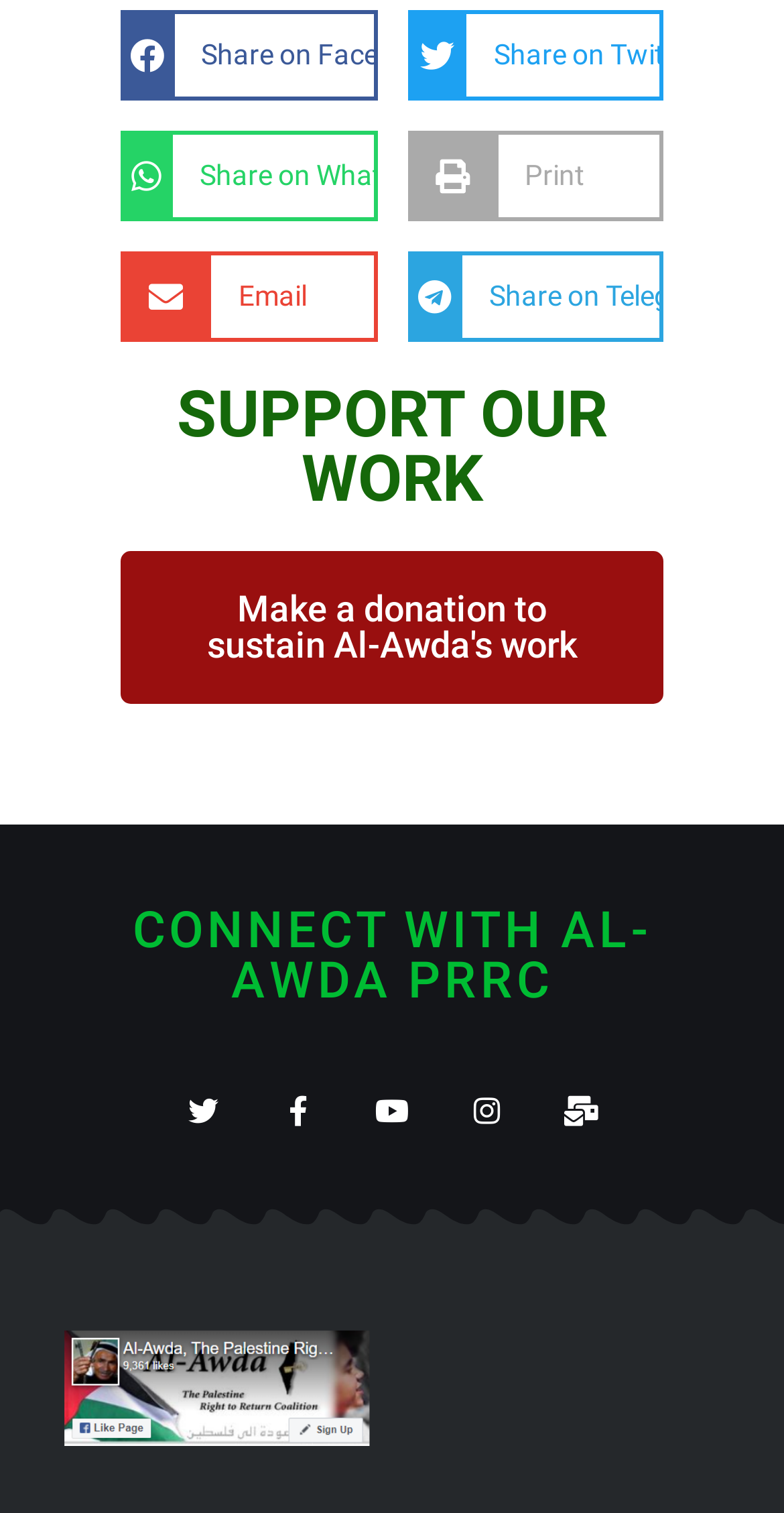Please find and report the bounding box coordinates of the element to click in order to perform the following action: "submit subscription". The coordinates should be expressed as four float numbers between 0 and 1, in the format [left, top, right, bottom].

None